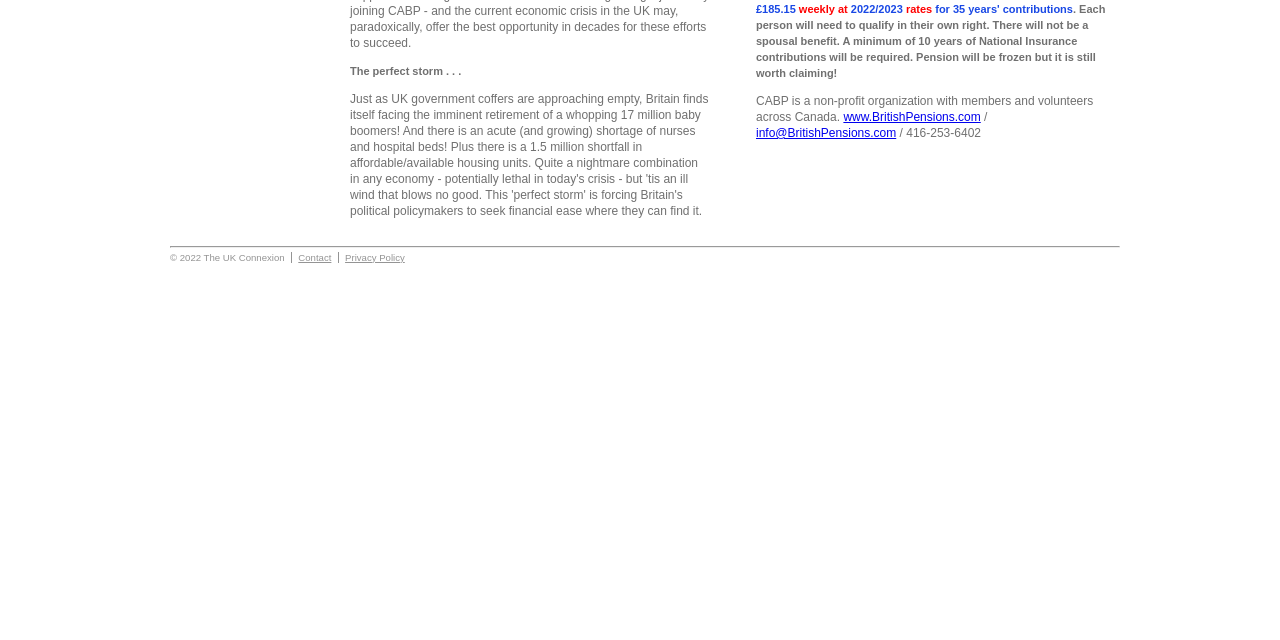Determine the bounding box for the UI element as described: "www.BritishPensions.com". The coordinates should be represented as four float numbers between 0 and 1, formatted as [left, top, right, bottom].

[0.659, 0.172, 0.766, 0.194]